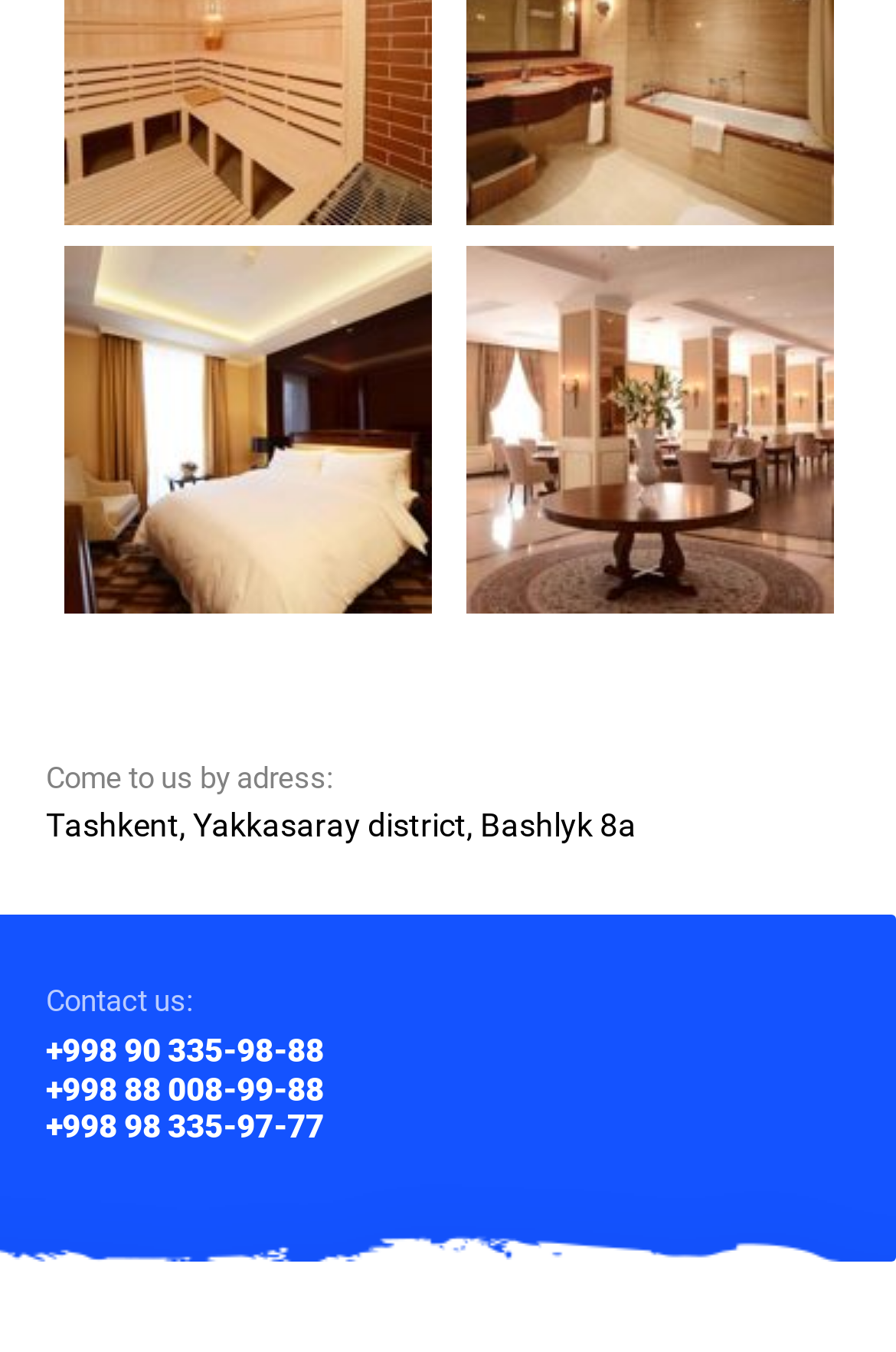Using the provided element description: "+998 90 335-98-88", determine the bounding box coordinates of the corresponding UI element in the screenshot.

[0.051, 0.763, 0.362, 0.79]